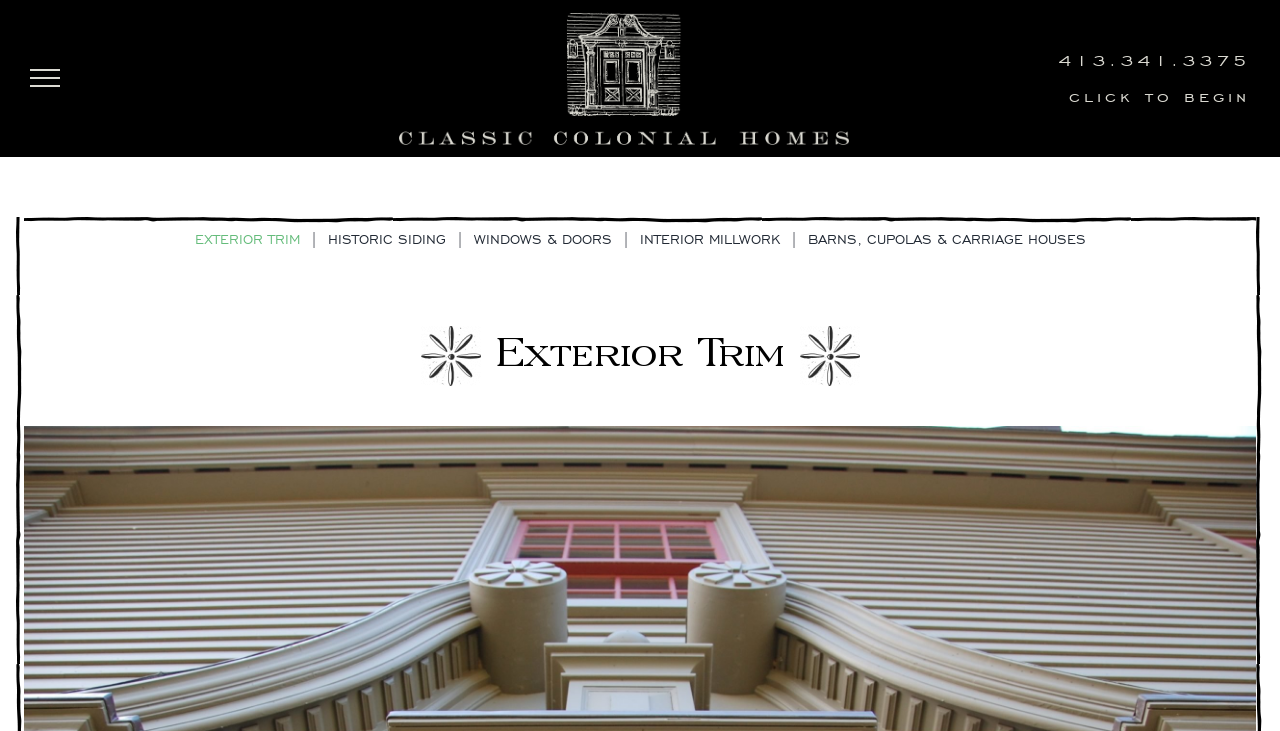Generate a thorough caption that explains the contents of the webpage.

The webpage is about Exterior Trim solutions provided by Classic Colonial Homes. At the top left, there is a hidden link to toggle the menu. Next to it, on the top center, is the Classic Colonial Homes logo, which is an image. On the top right, there are two links: one for a phone number and another to begin a process.

Below the top section, there is a navigation menu on the left side, which contains five links: EXTERIOR TRIM, HISTORIC SIDING, WINDOWS & DOORS, INTERIOR MILLWORK, and BARNS, CUPOLAS & CARRIAGE HOUSES. These links are stacked vertically, with EXTERIOR TRIM at the top and BARNS, CUPOLAS & CARRIAGE HOUSES at the bottom.

On the right side of the navigation menu, there is a heading that reads "Exterior Trim", which is centered horizontally. This heading is the main title of the webpage, indicating that the page is focused on Exterior Trim solutions.